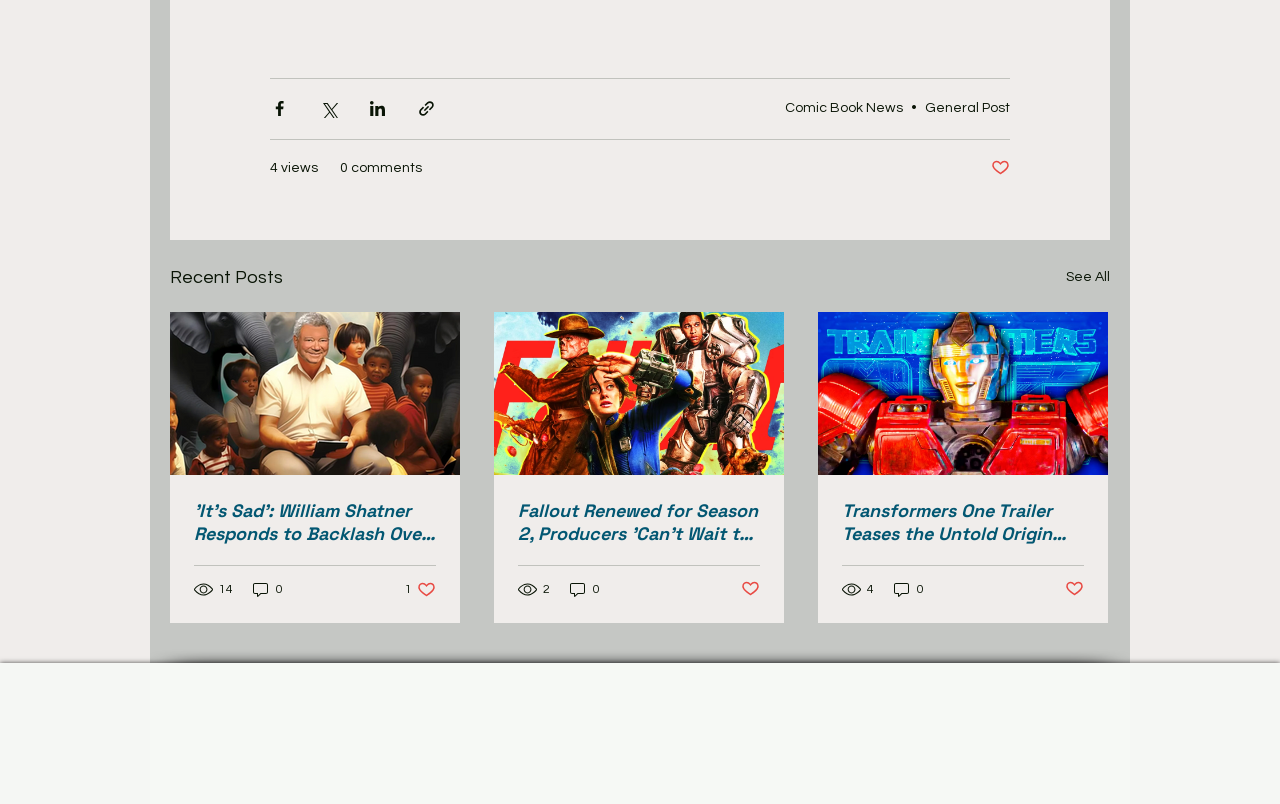How many comments does the first post have?
Based on the image, provide your answer in one word or phrase.

0 comments